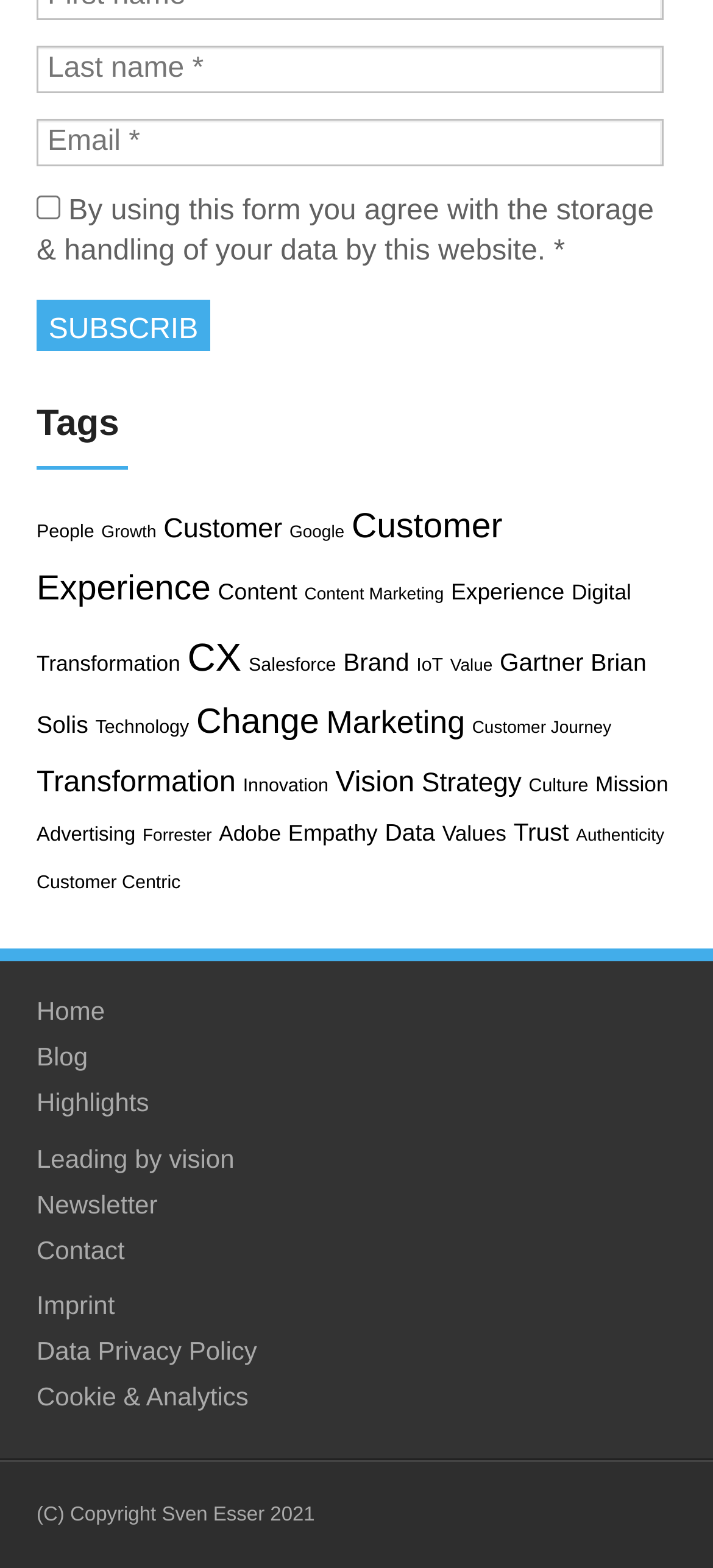Find the bounding box coordinates for the HTML element described as: "Cath". The coordinates should consist of four float values between 0 and 1, i.e., [left, top, right, bottom].

None